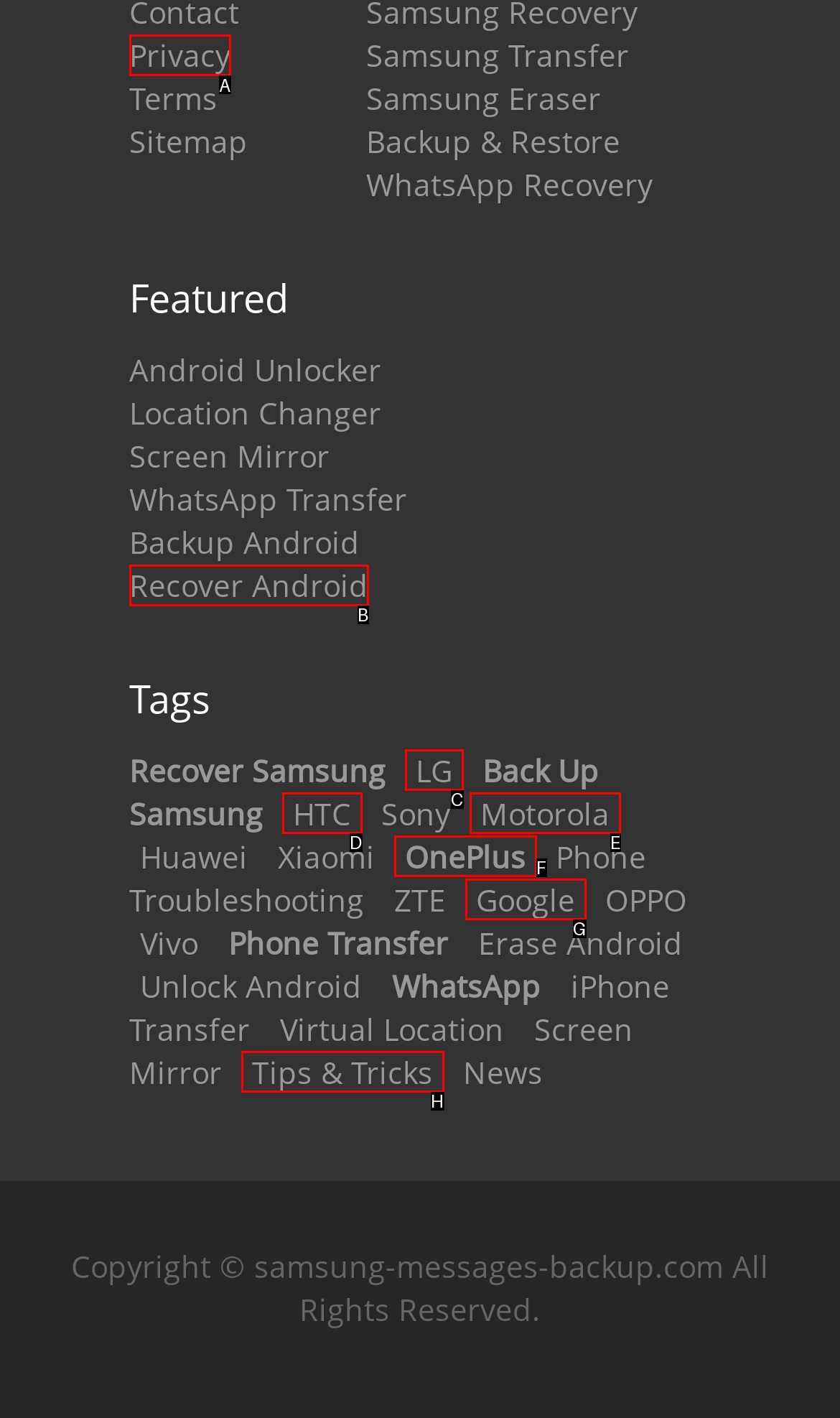Using the provided description: name="s" placeholder="Search …" title="Search for:", select the HTML element that corresponds to it. Indicate your choice with the option's letter.

None